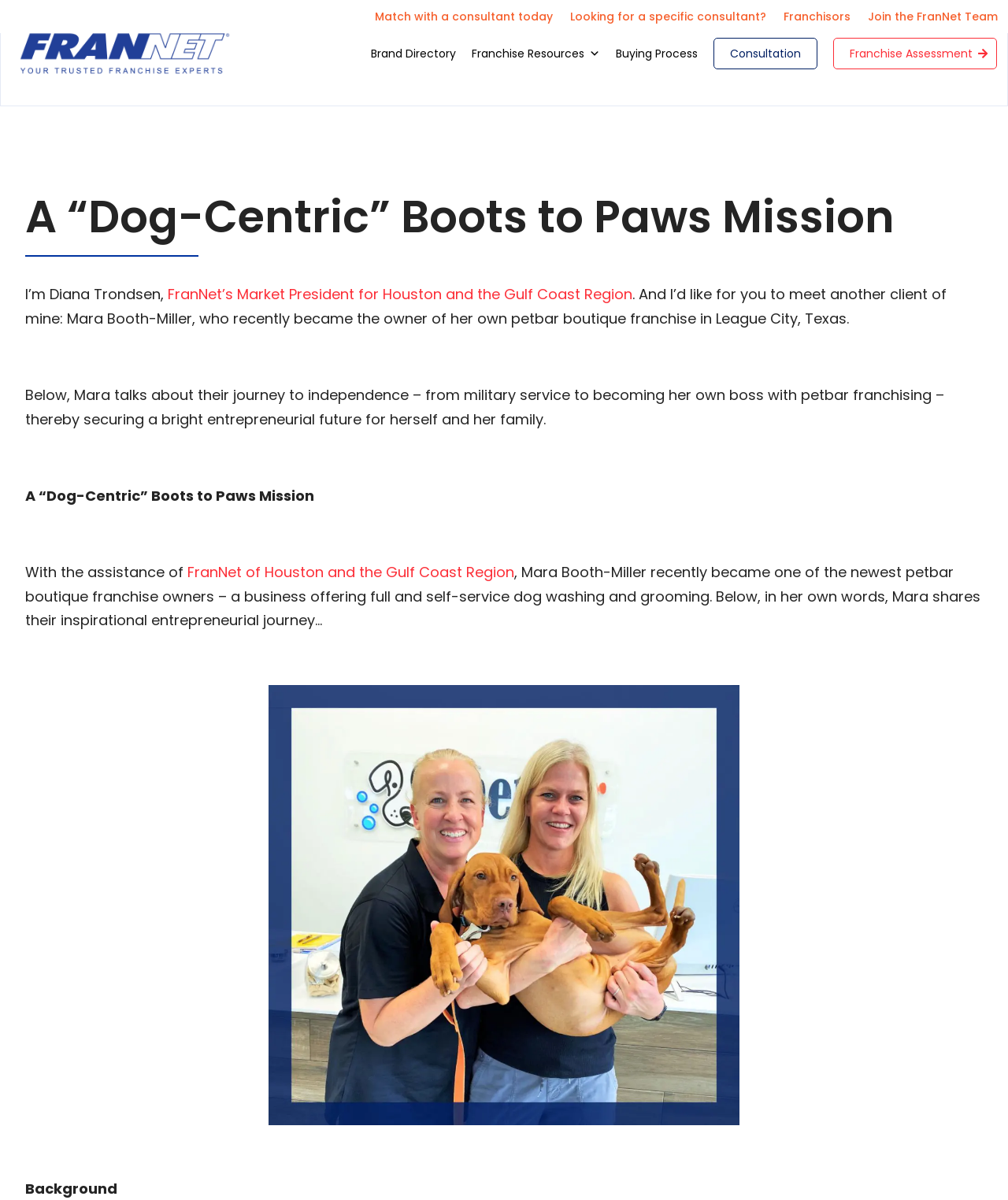Please identify the bounding box coordinates of the element's region that I should click in order to complete the following instruction: "Read about Franchise Resources". The bounding box coordinates consist of four float numbers between 0 and 1, i.e., [left, top, right, bottom].

[0.468, 0.031, 0.595, 0.057]